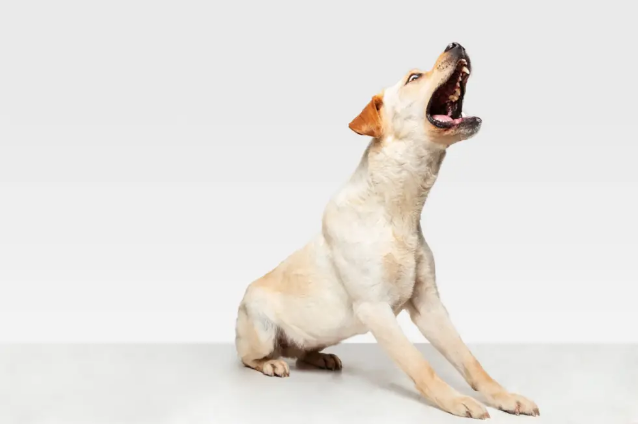What is the significance of understanding the reasons behind a dog's barking?
Please craft a detailed and exhaustive response to the question.

According to the caption, understanding the reasons behind a dog's barking is crucial for dog owners to address any underlying anxiety and manage the dog's behavior appropriately, thereby preventing excessive barking.